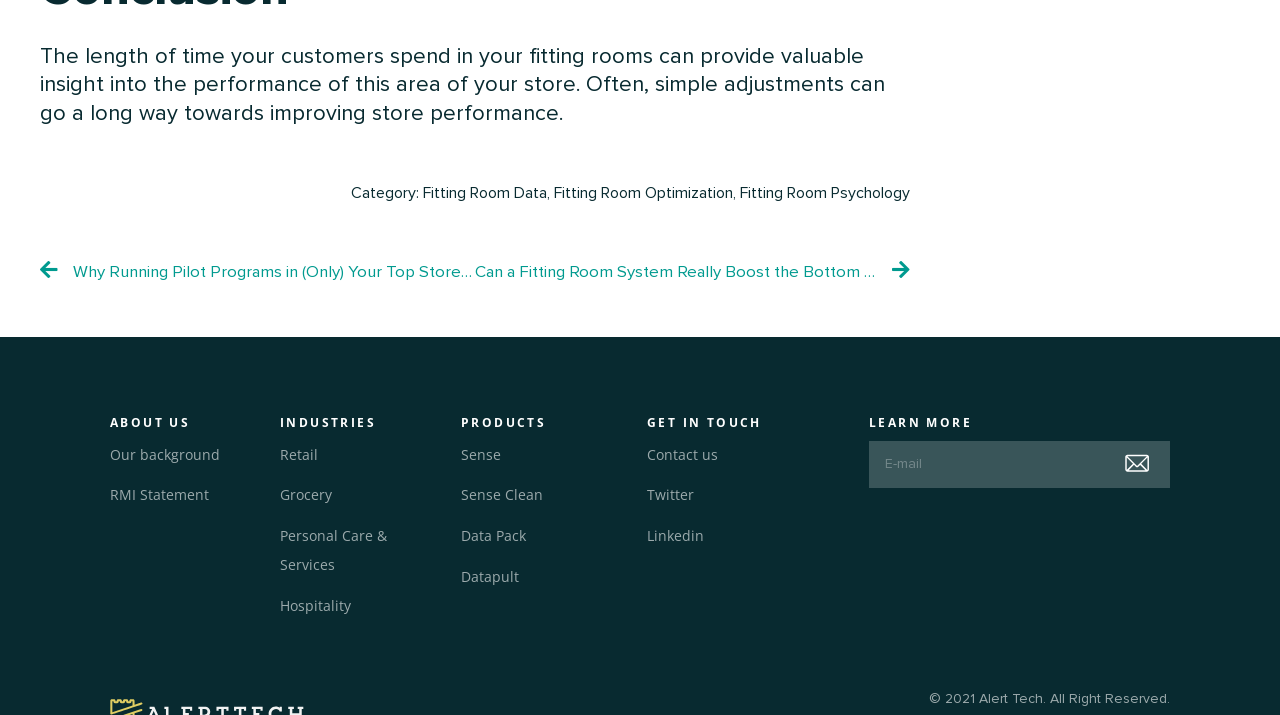What is the purpose of the 'GET IN TOUCH' section?
Answer the question based on the image using a single word or a brief phrase.

Contact information